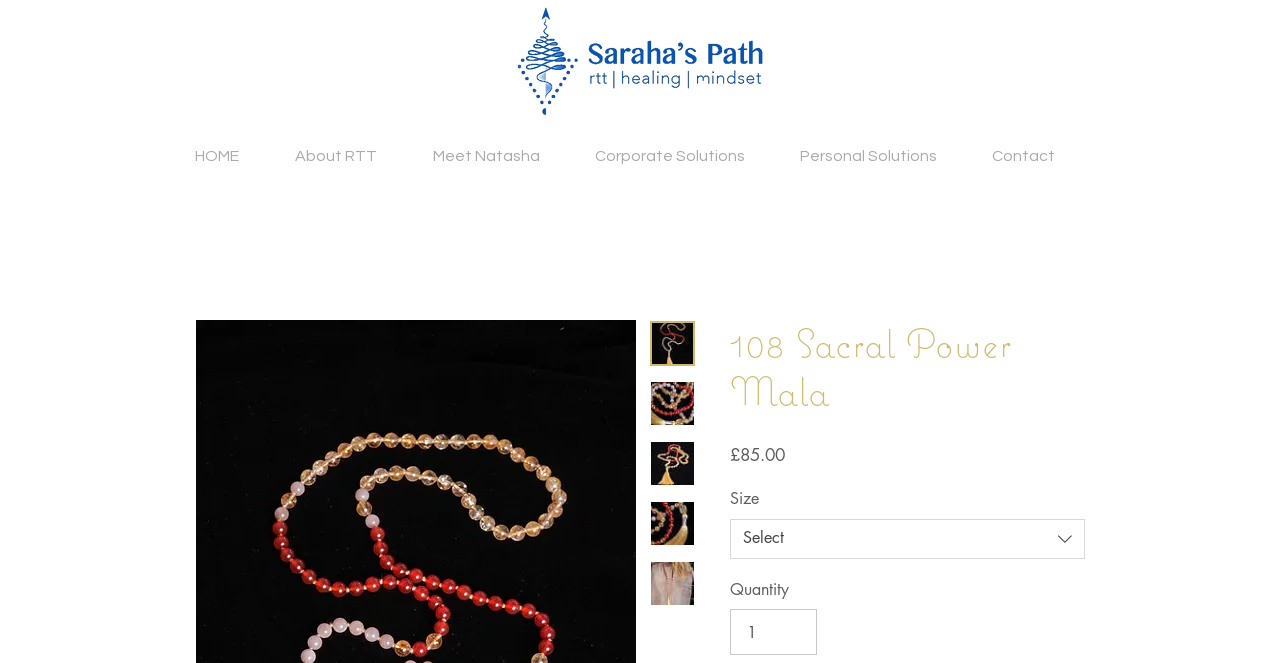Determine the bounding box of the UI element mentioned here: "alt="Thumbnail: 108 Sacral Power Mala"". The coordinates must be in the format [left, top, right, bottom] with values ranging from 0 to 1.

[0.508, 0.485, 0.543, 0.553]